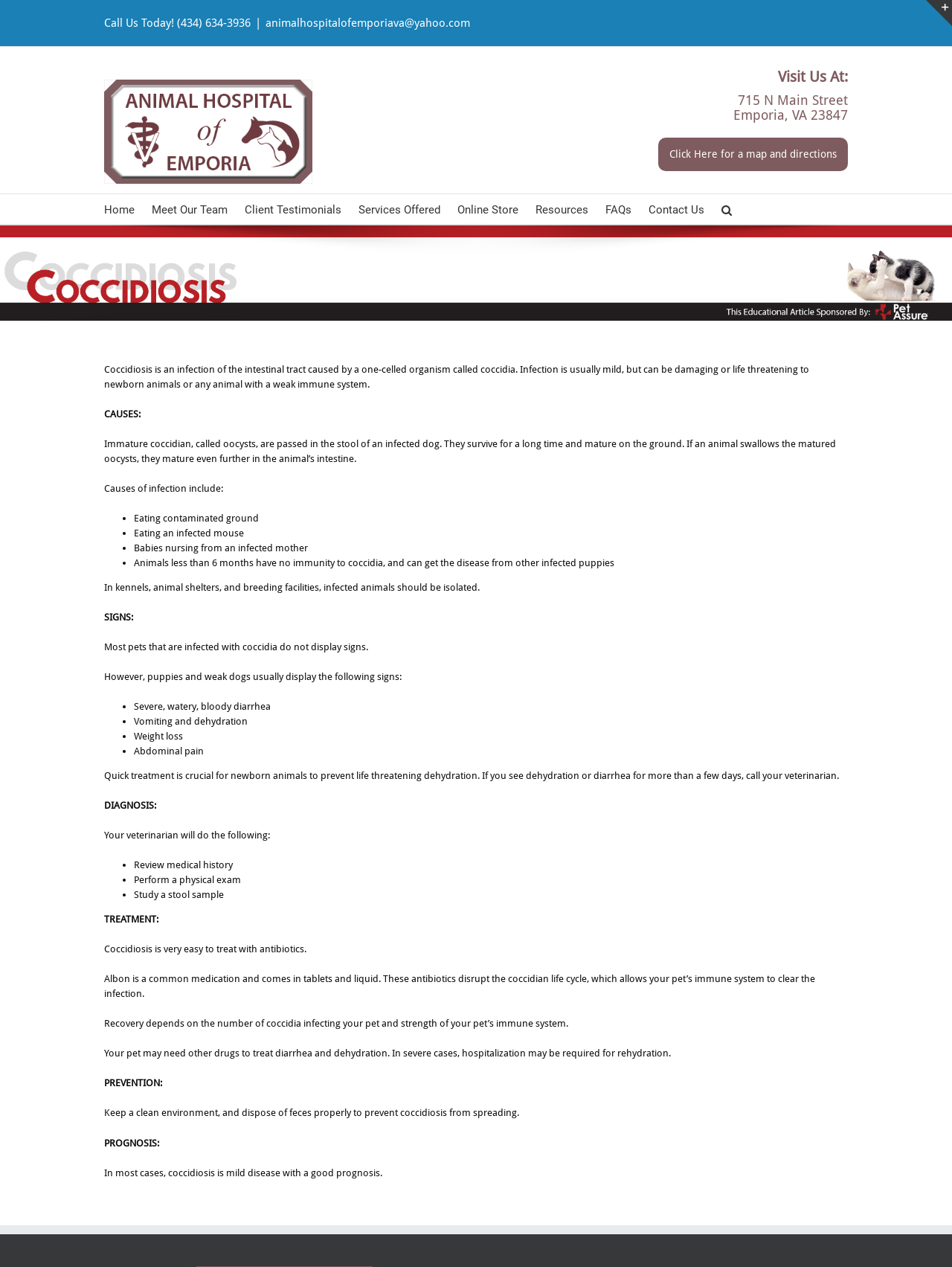Highlight the bounding box coordinates of the region I should click on to meet the following instruction: "Click the 'Contact Us' link".

[0.681, 0.153, 0.74, 0.177]